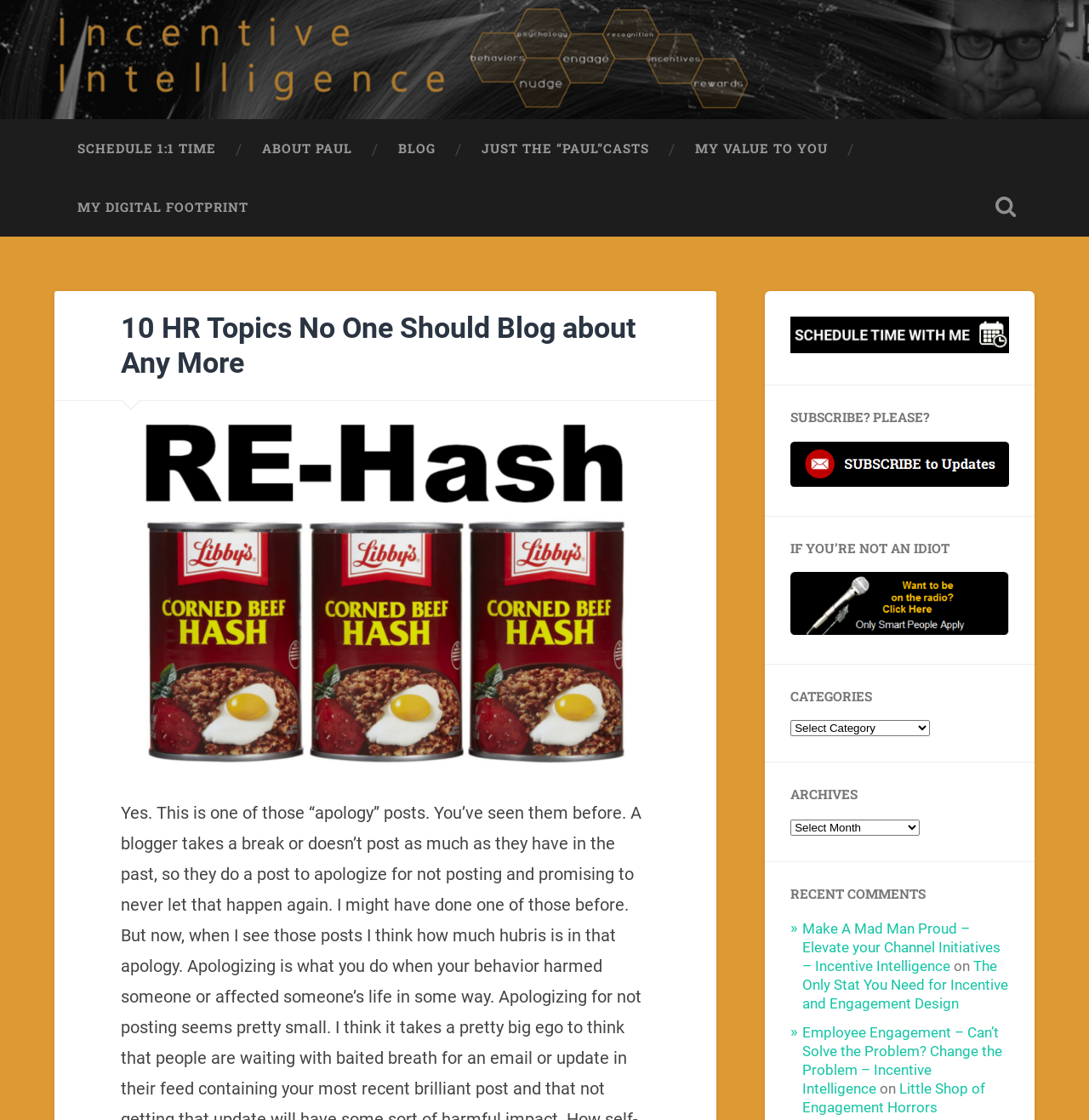Please determine the bounding box coordinates, formatted as (top-left x, top-left y, bottom-right x, bottom-right y), with all values as floating point numbers between 0 and 1. Identify the bounding box of the region described as: Little Shop of Engagement Horrors

[0.737, 0.964, 0.905, 0.996]